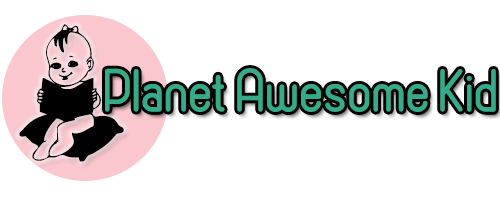What is the shape of the background?
Answer the question based on the image using a single word or a brief phrase.

Soft pink circle